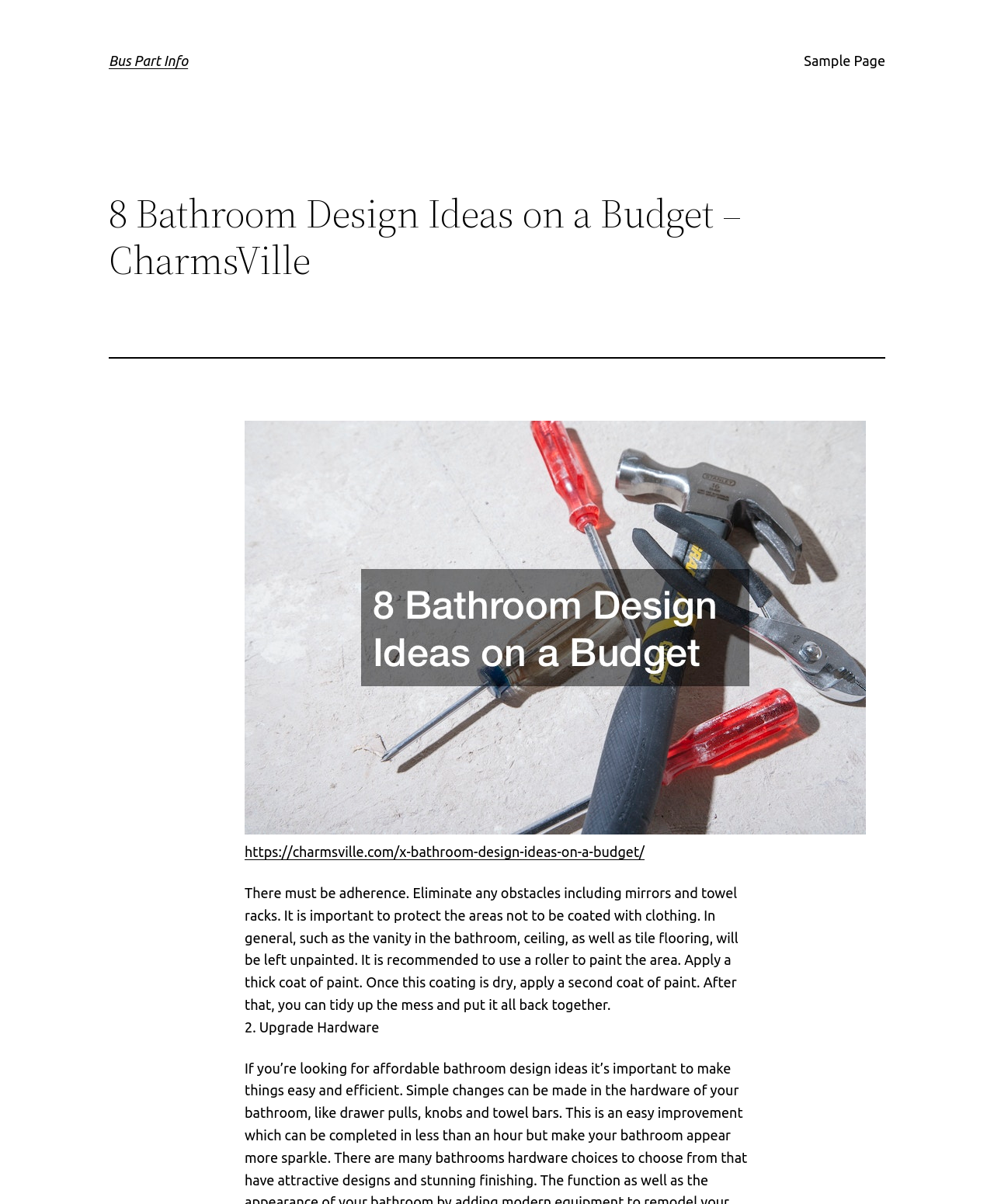What is the second bathroom design idea mentioned on the webpage?
Offer a detailed and full explanation in response to the question.

The webpage lists several bathroom design ideas, and the second one mentioned is to upgrade the hardware. This is a suggestion to replace or update the bathroom fixtures and fittings to give the bathroom a fresh new look.